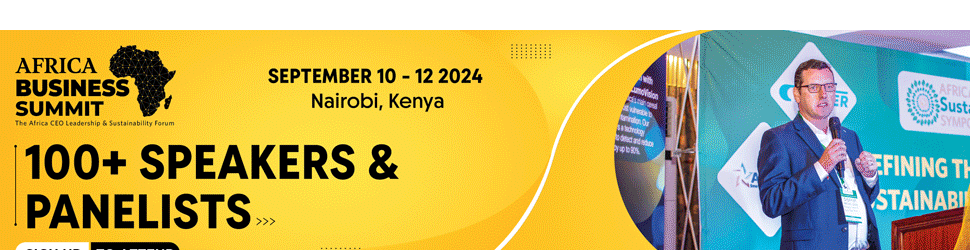Refer to the image and answer the question with as much detail as possible: In which city is the Africa Business Summit taking place?

The caption clearly mentions that the summit is scheduled to take place in Nairobi, Kenya, which is the capital city of Kenya.